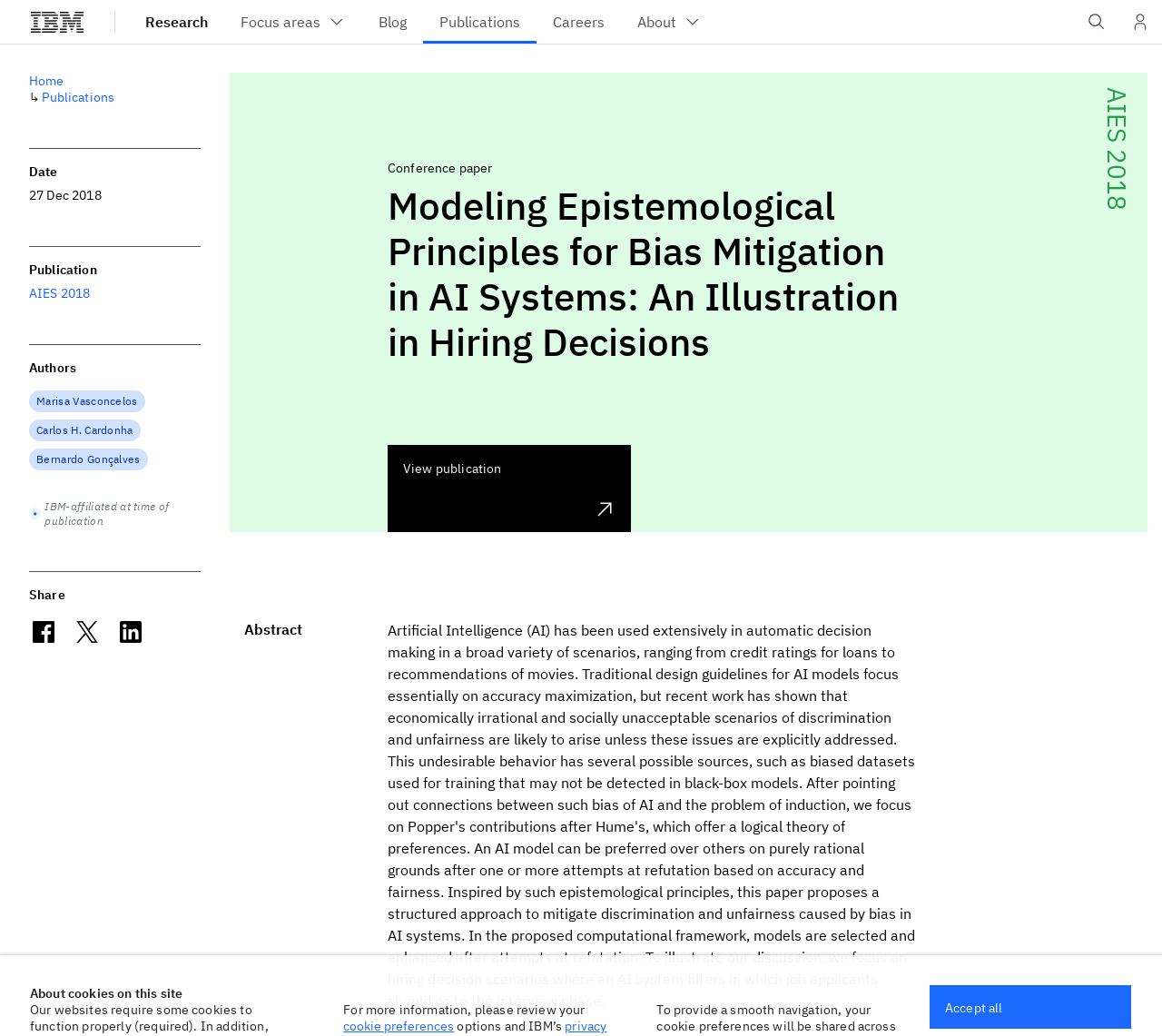Locate the bounding box coordinates of the clickable region necessary to complete the following instruction: "View publication". Provide the coordinates in the format of four float numbers between 0 and 1, i.e., [left, top, right, bottom].

[0.334, 0.429, 0.543, 0.513]